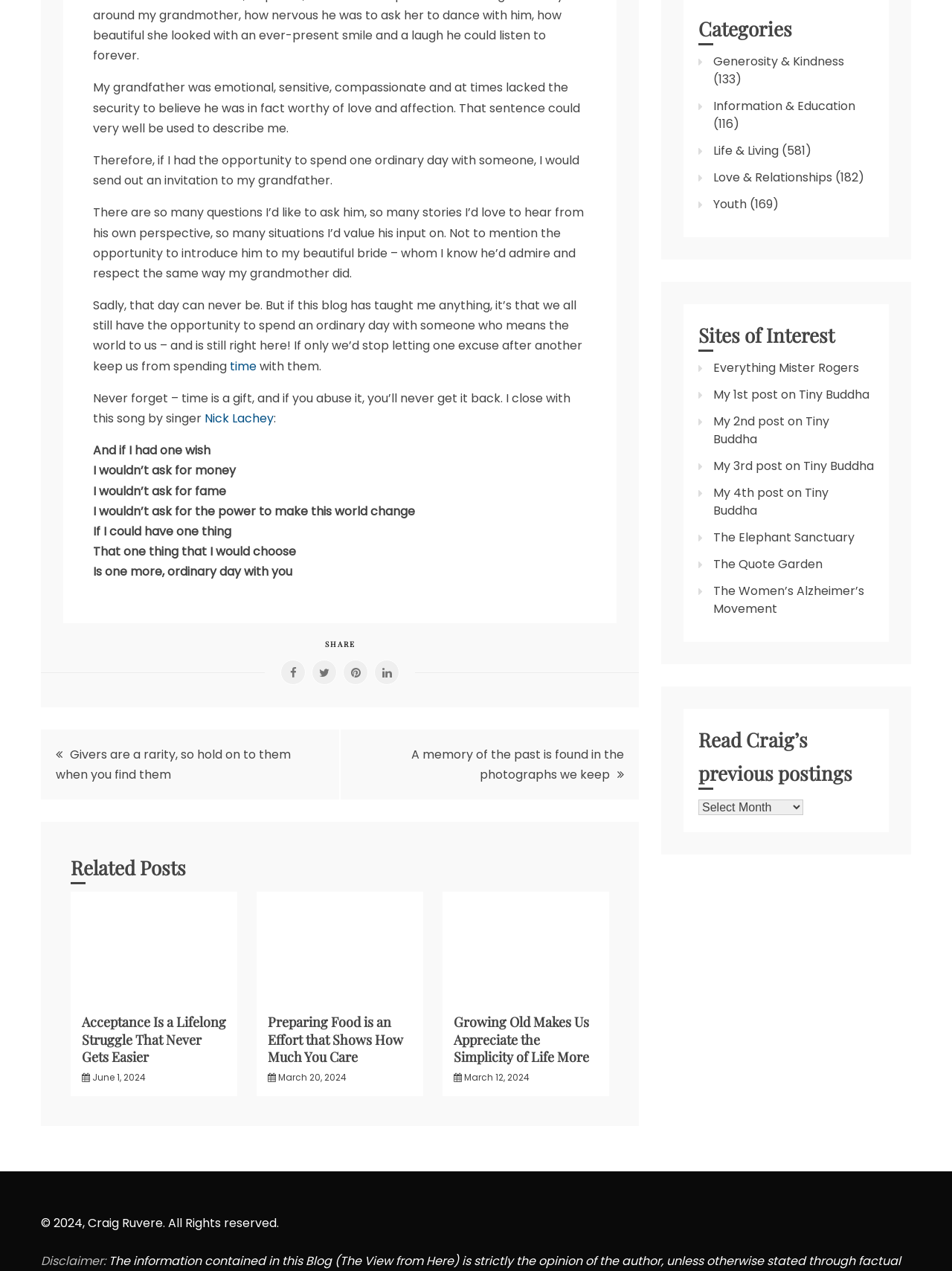Can you find the bounding box coordinates for the element to click on to achieve the instruction: "Select a category 'Generosity & Kindness'"?

[0.749, 0.042, 0.887, 0.055]